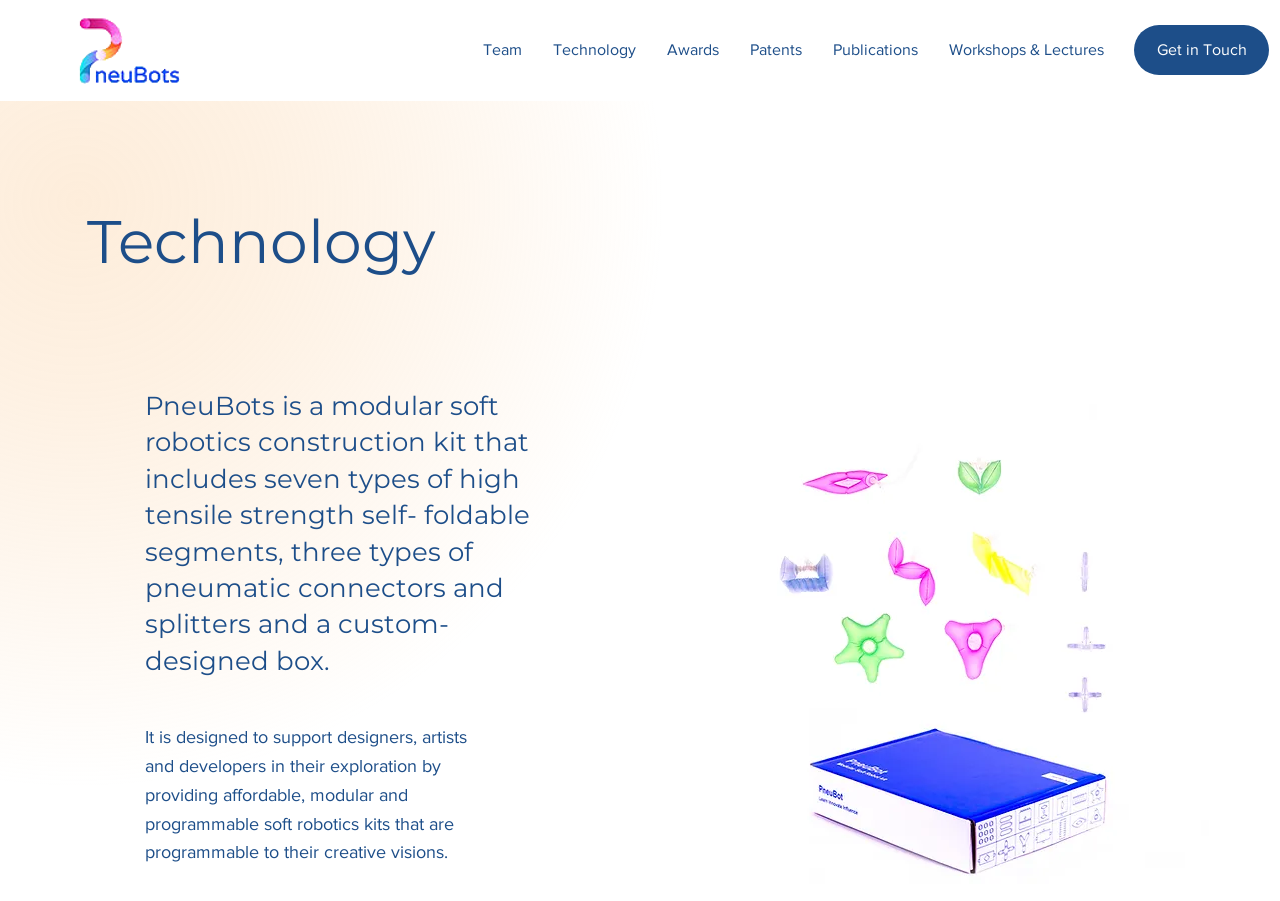Offer an extensive depiction of the webpage and its key elements.

The webpage is about Pneubots, a modular soft robotics construction kit. At the top left corner, there is a Pneubots logo image. To the right of the logo, there is a navigation menu with links to different sections of the website, including Team, Technology, Awards, Patents, Publications, and Workshops & Lectures. 

On the top right corner, there is a "Get in Touch" link. Below the navigation menu, there is a heading that reads "Technology". 

The main content of the webpage is divided into two sections. The first section describes PneuBots as a modular soft robotics construction kit that includes seven types of high tensile strength self-foldable segments, three types of pneumatic connectors and splitters, and a custom-designed box. 

Below this text, there is an image, likely an illustration of the PneuBots kit. The second section of the main content explains that the kit is designed to support designers, artists, and developers in their exploration by providing affordable, modular, and programmable soft robotics kits that are programmable to their creative visions.